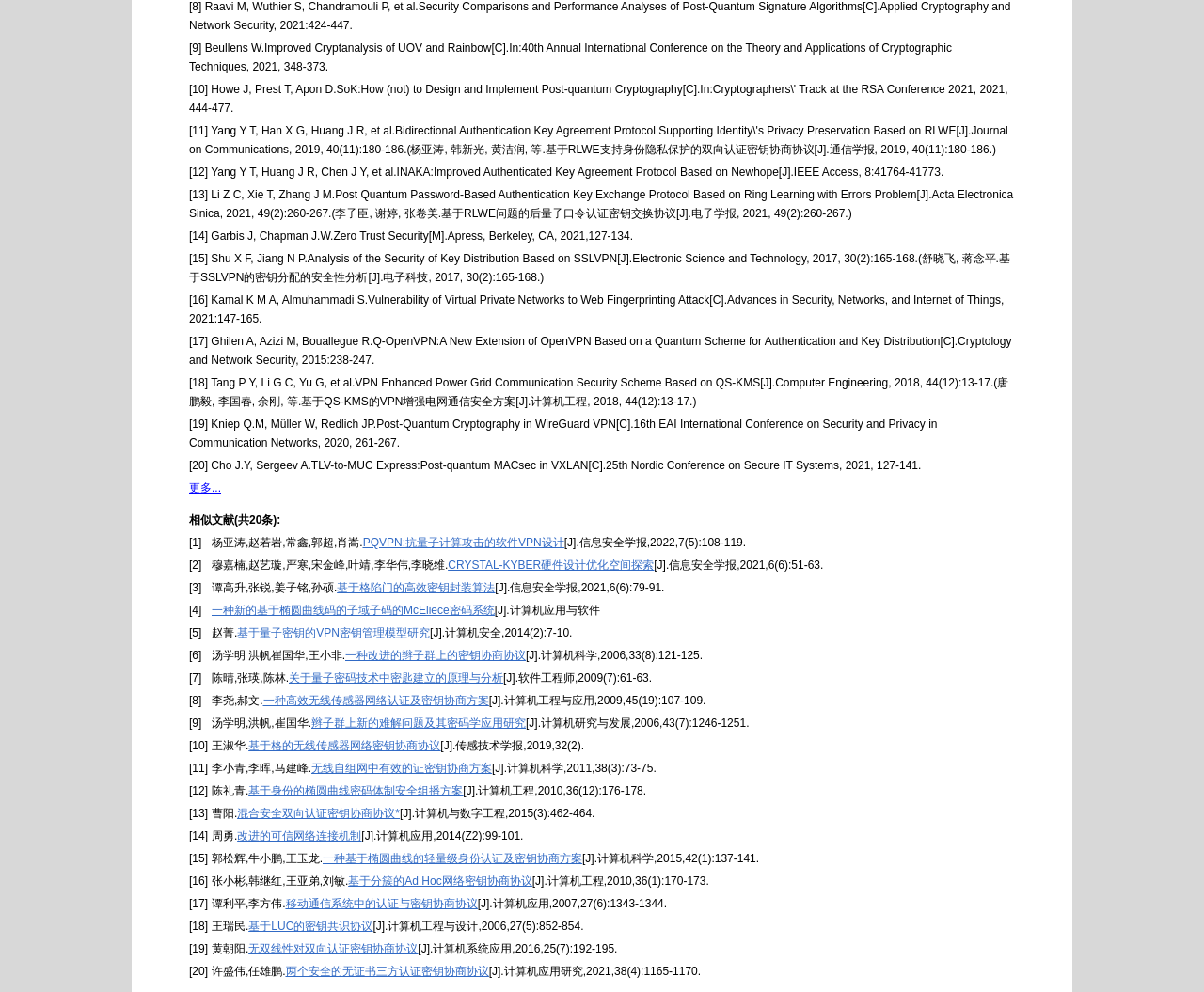Please locate the bounding box coordinates of the element's region that needs to be clicked to follow the instruction: "view the paper 'PQVPN:抗量子计算攻击的软件VPN设计'". The bounding box coordinates should be provided as four float numbers between 0 and 1, i.e., [left, top, right, bottom].

[0.301, 0.54, 0.469, 0.554]